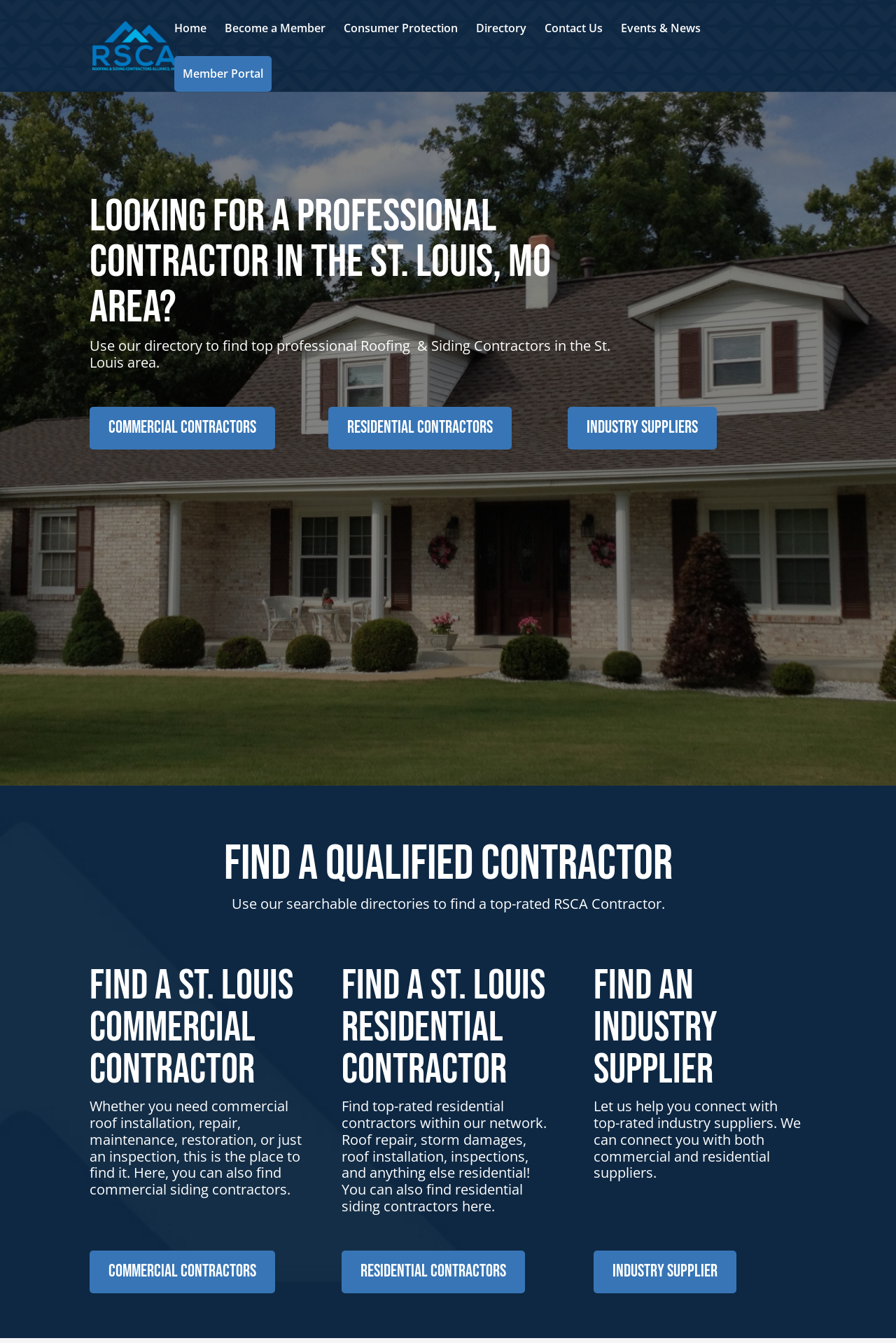What services can be found for commercial contractors? From the image, respond with a single word or brief phrase.

Roof installation, repair, maintenance